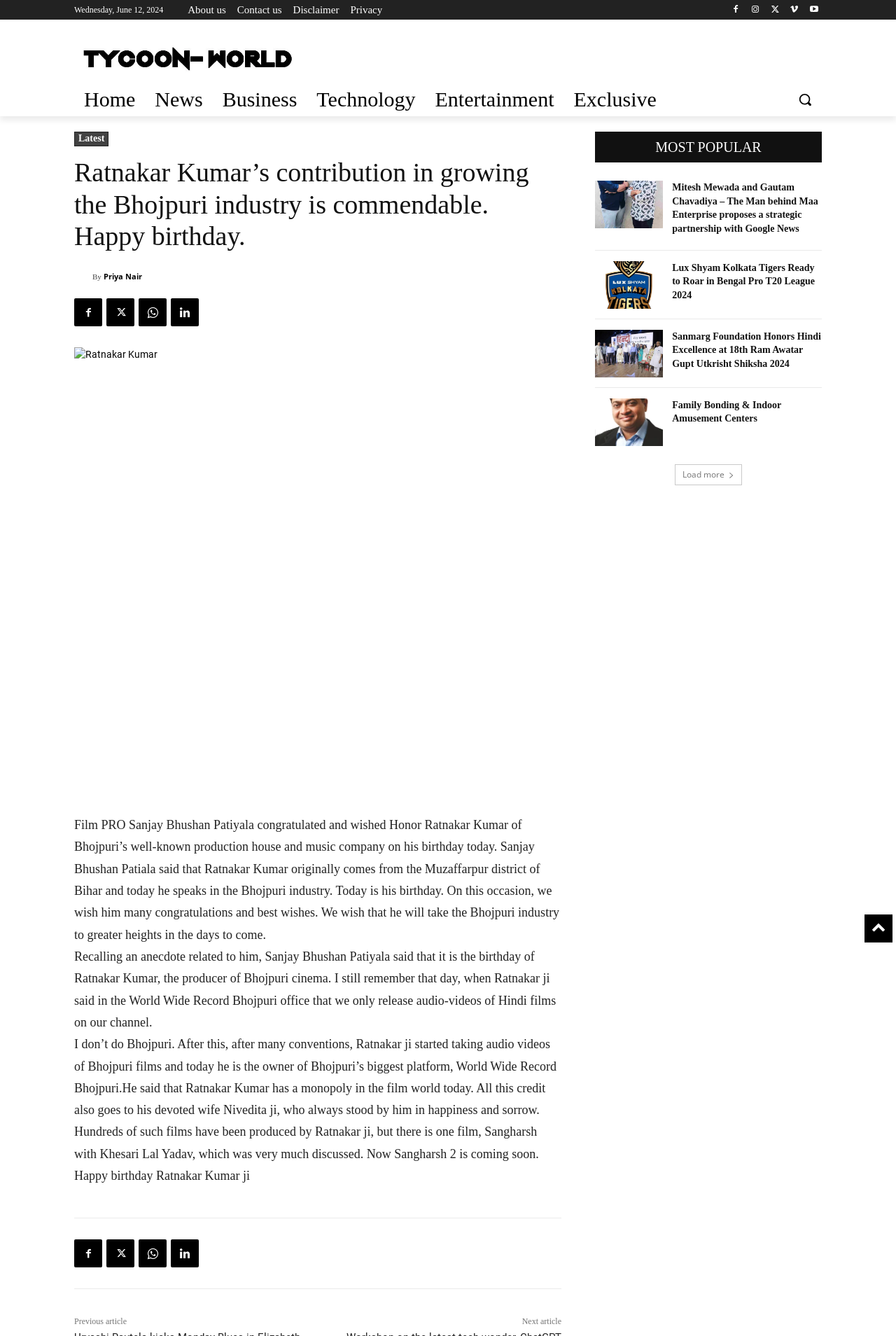Identify the bounding box coordinates of the section to be clicked to complete the task described by the following instruction: "Read the latest news". The coordinates should be four float numbers between 0 and 1, formatted as [left, top, right, bottom].

[0.083, 0.099, 0.121, 0.11]